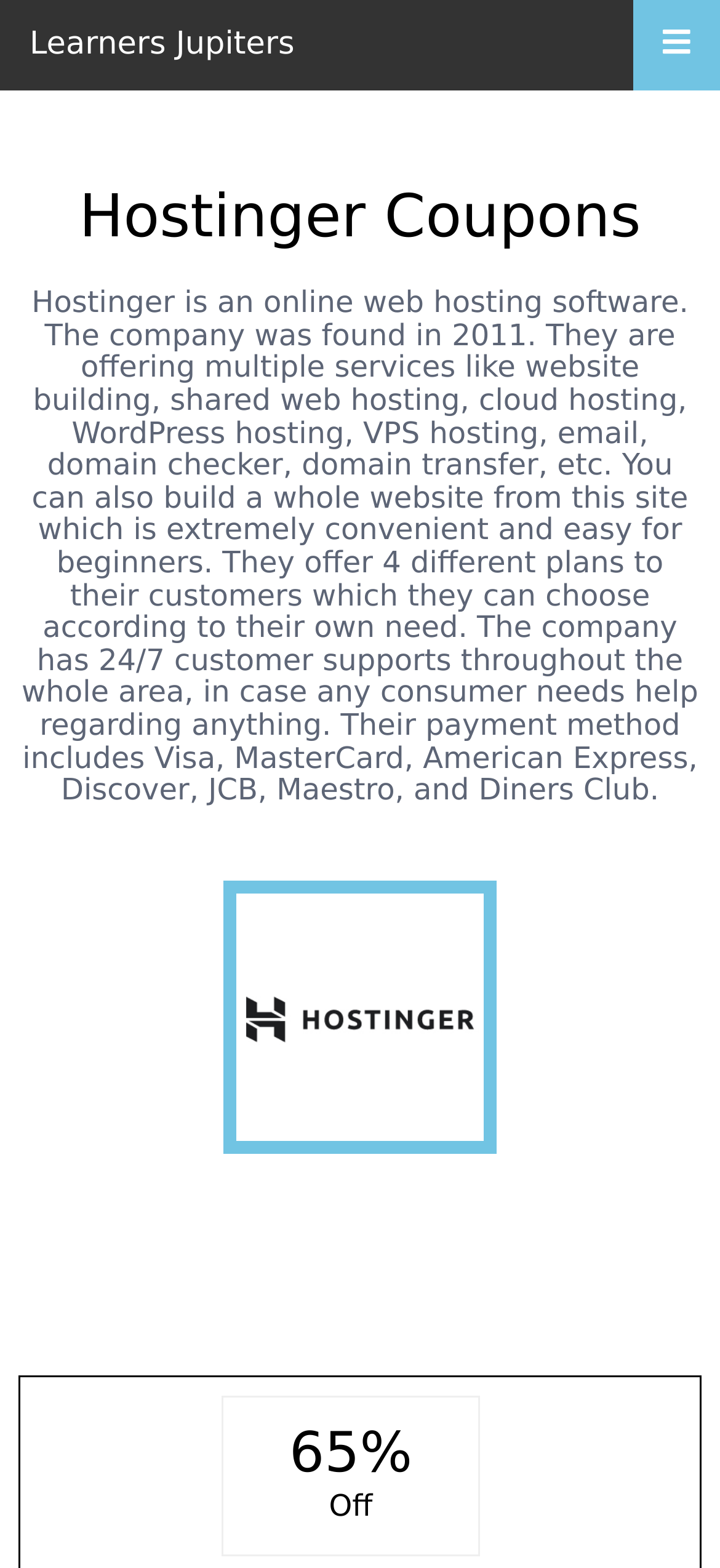Determine the bounding box for the UI element as described: "Learners Jupiters". The coordinates should be represented as four float numbers between 0 and 1, formatted as [left, top, right, bottom].

[0.0, 0.0, 1.0, 0.059]